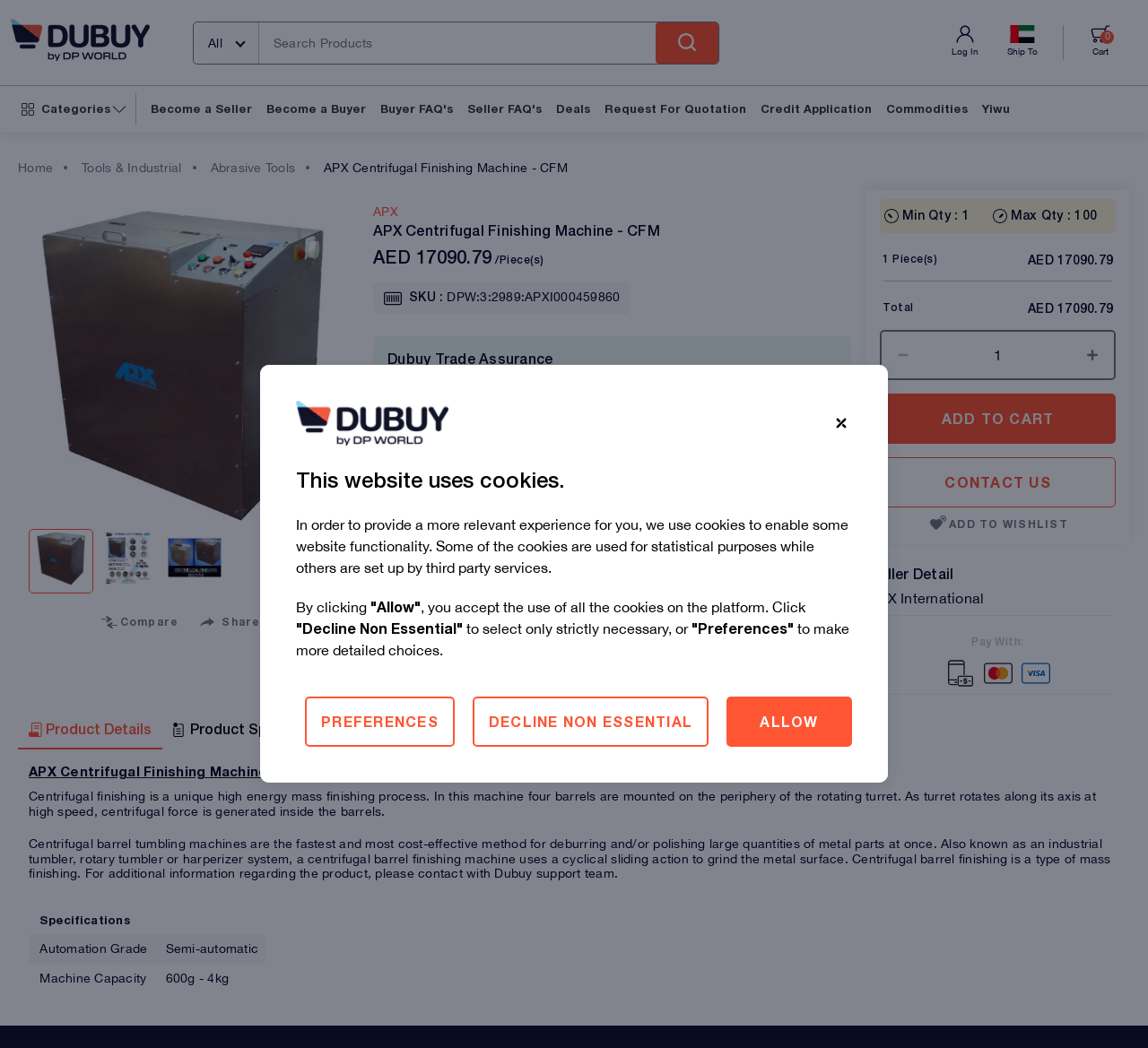What is the seller detail section title?
Using the information from the image, give a concise answer in one word or a short phrase.

Seller Detail